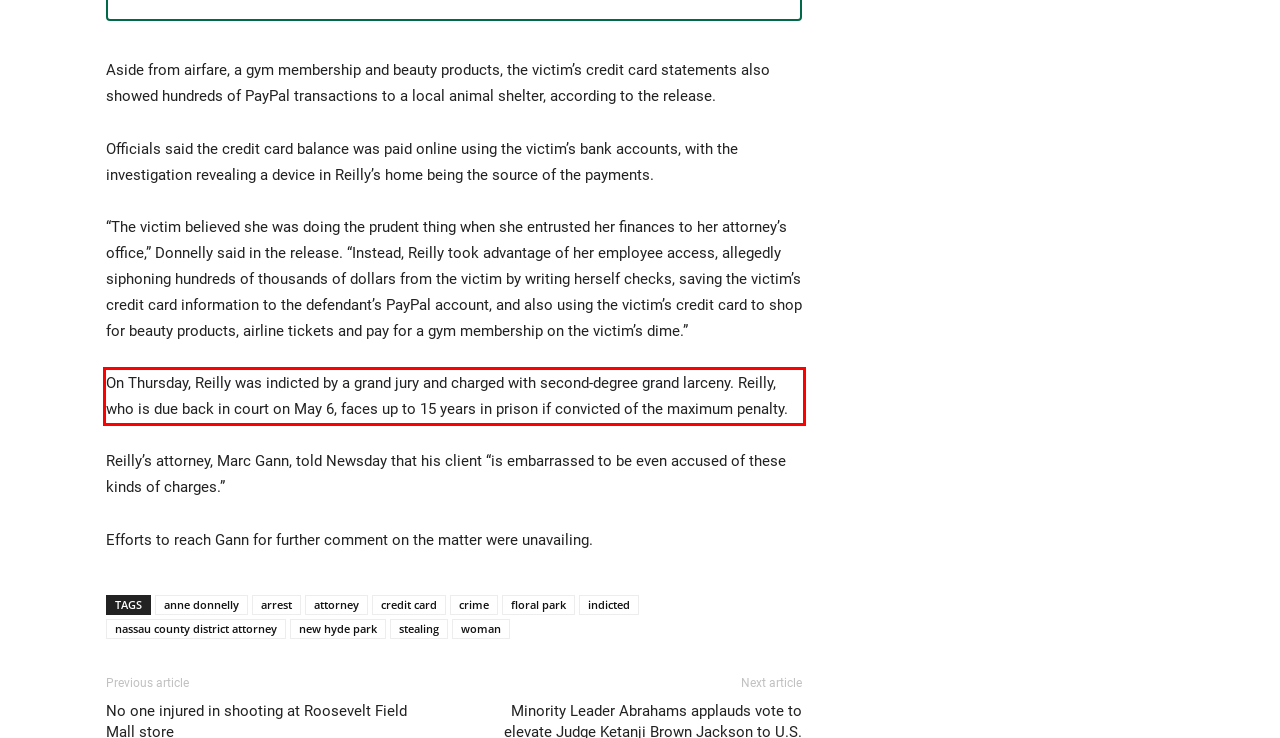You are provided with a webpage screenshot that includes a red rectangle bounding box. Extract the text content from within the bounding box using OCR.

On Thursday, Reilly was indicted by a grand jury and charged with second-degree grand larceny. Reilly, who is due back in court on May 6, faces up to 15 years in prison if convicted of the maximum penalty.